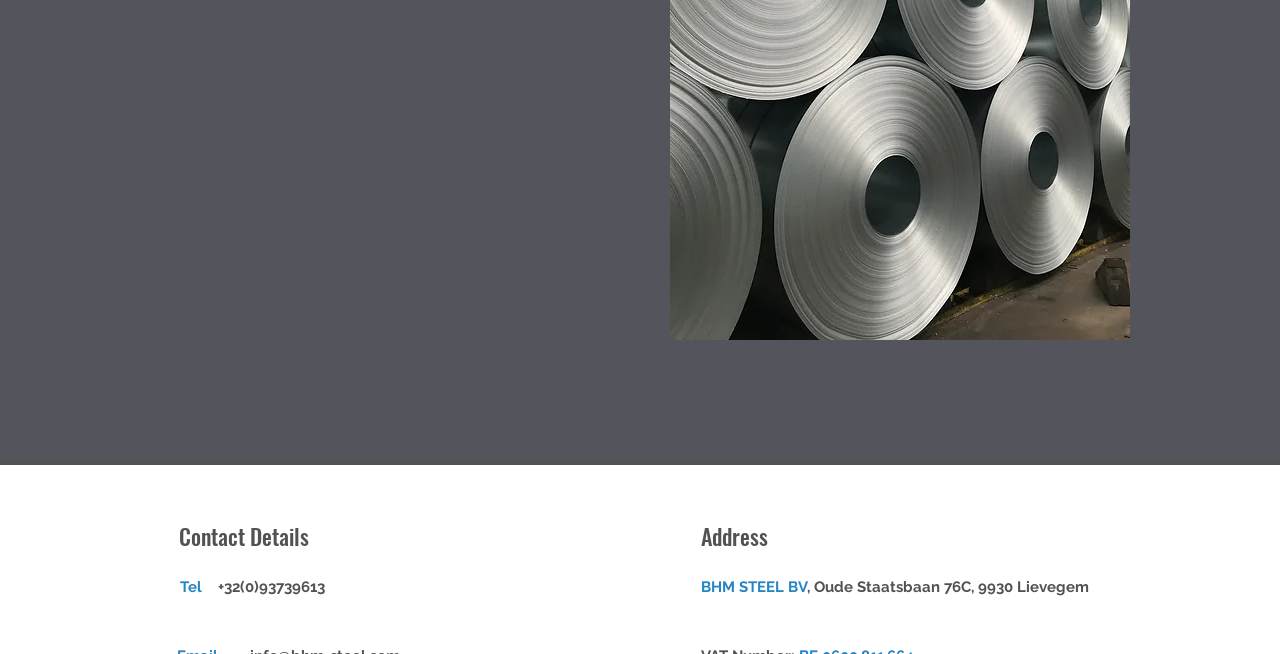Please provide the bounding box coordinates in the format (top-left x, top-left y, bottom-right x, bottom-right y). Remember, all values are floating point numbers between 0 and 1. What is the bounding box coordinate of the region described as: Get in Touch

[0.117, 0.408, 0.216, 0.477]